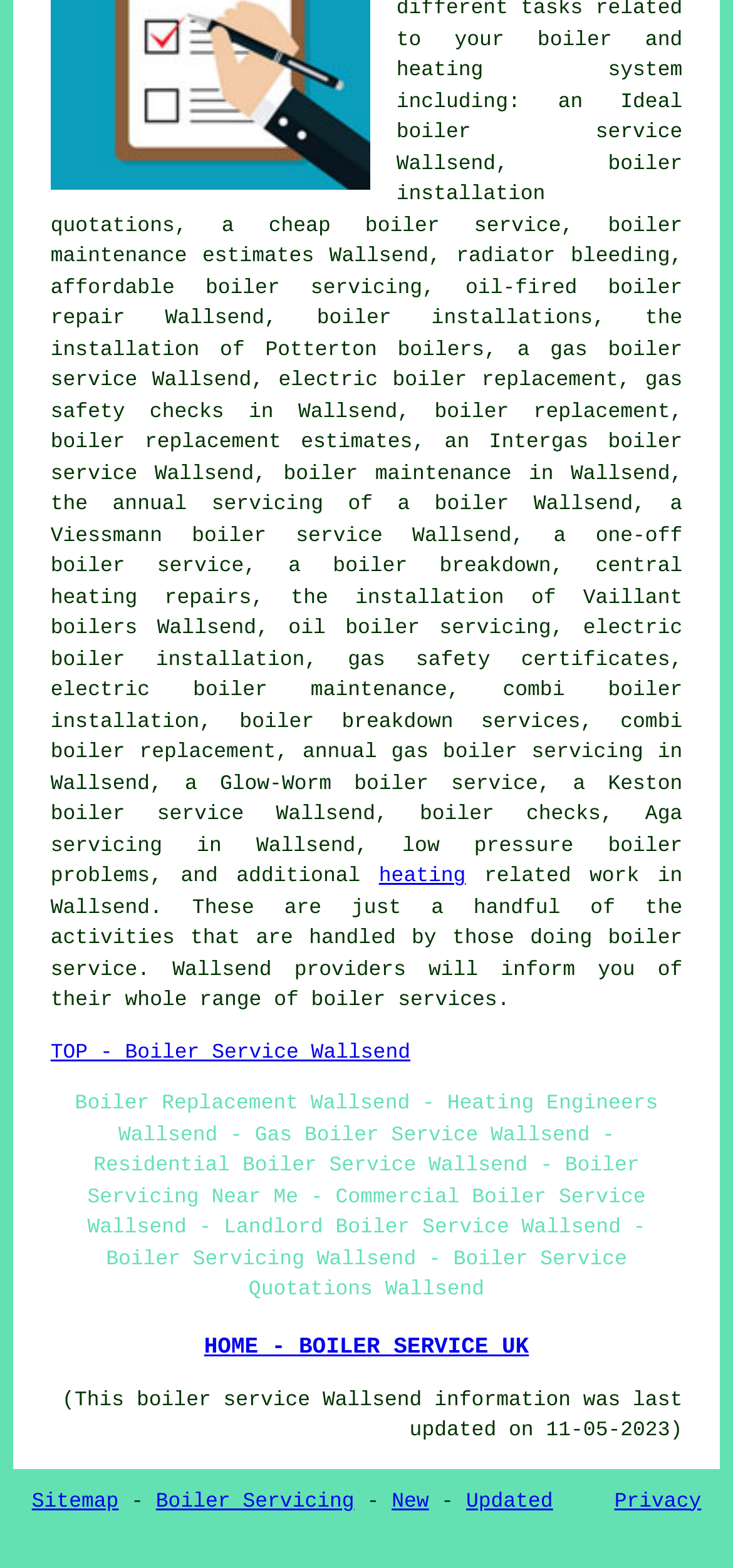Please identify the bounding box coordinates of where to click in order to follow the instruction: "go to TOP - Boiler Service Wallsend".

[0.069, 0.664, 0.56, 0.679]